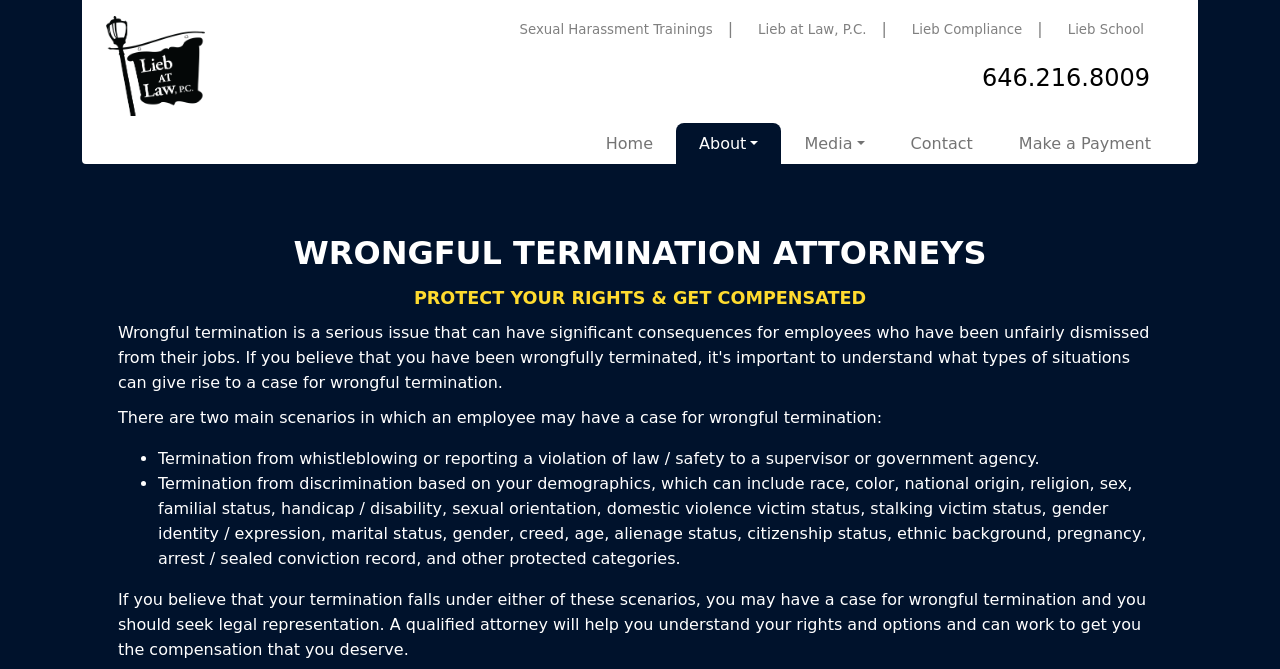Can you identify the bounding box coordinates of the clickable region needed to carry out this instruction: 'Click on 'Sexual Harassment Trainings''? The coordinates should be four float numbers within the range of 0 to 1, stated as [left, top, right, bottom].

[0.398, 0.033, 0.557, 0.055]